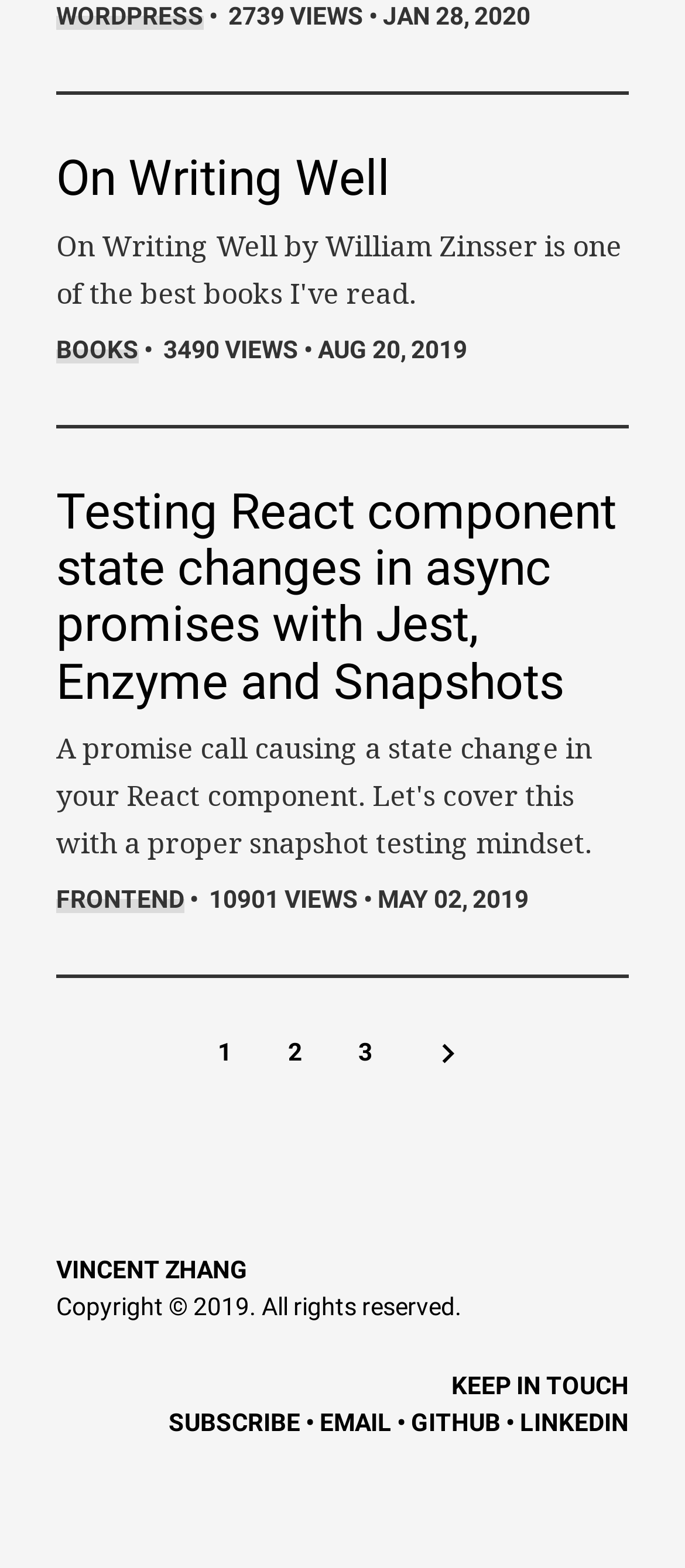Find the bounding box coordinates of the clickable element required to execute the following instruction: "Subscribe to the newsletter". Provide the coordinates as four float numbers between 0 and 1, i.e., [left, top, right, bottom].

[0.246, 0.898, 0.438, 0.916]